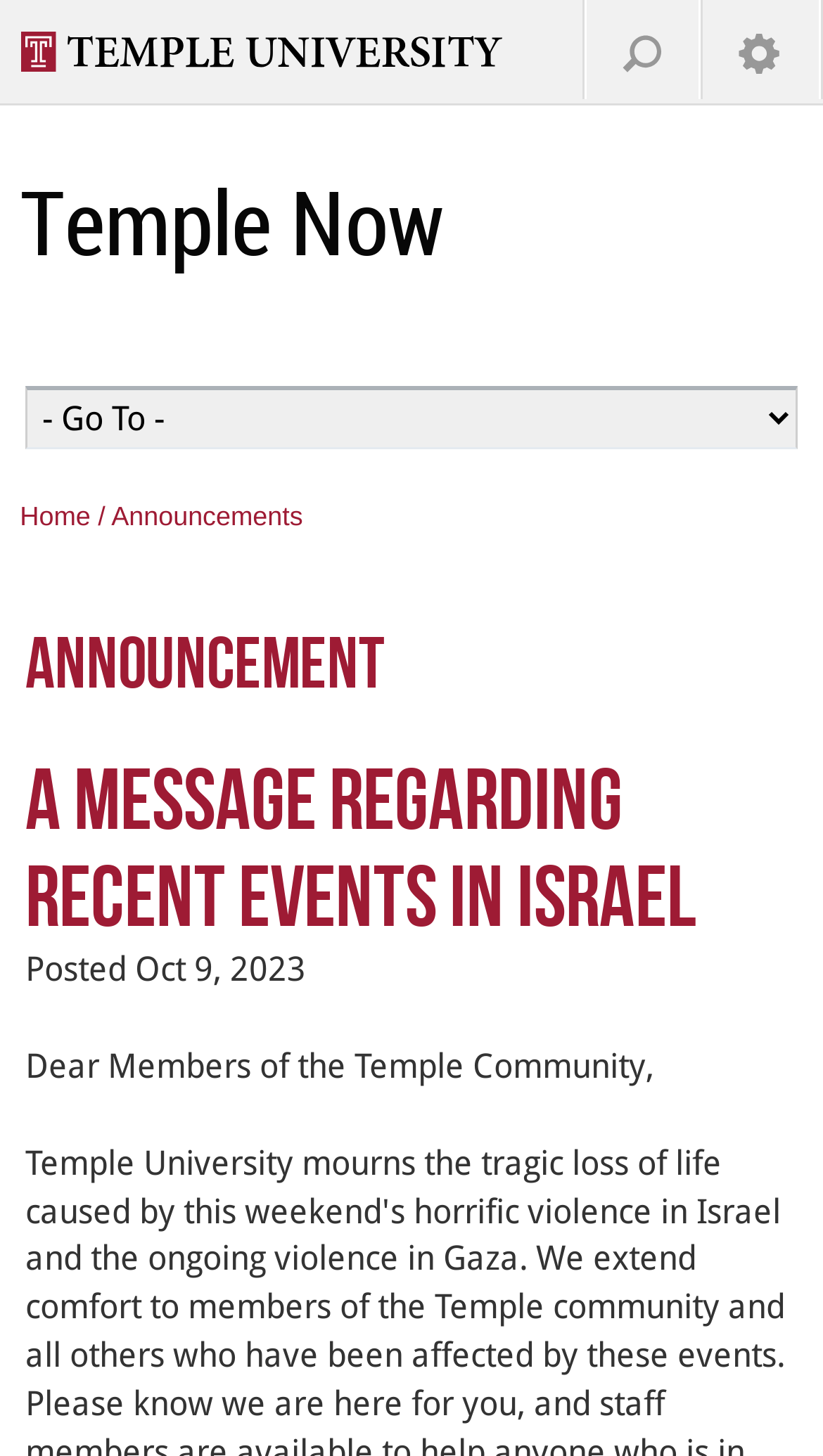Using the format (top-left x, top-left y, bottom-right x, bottom-right y), provide the bounding box coordinates for the described UI element. All values should be floating point numbers between 0 and 1: Visit Temple.edu

[0.026, 0.022, 0.66, 0.049]